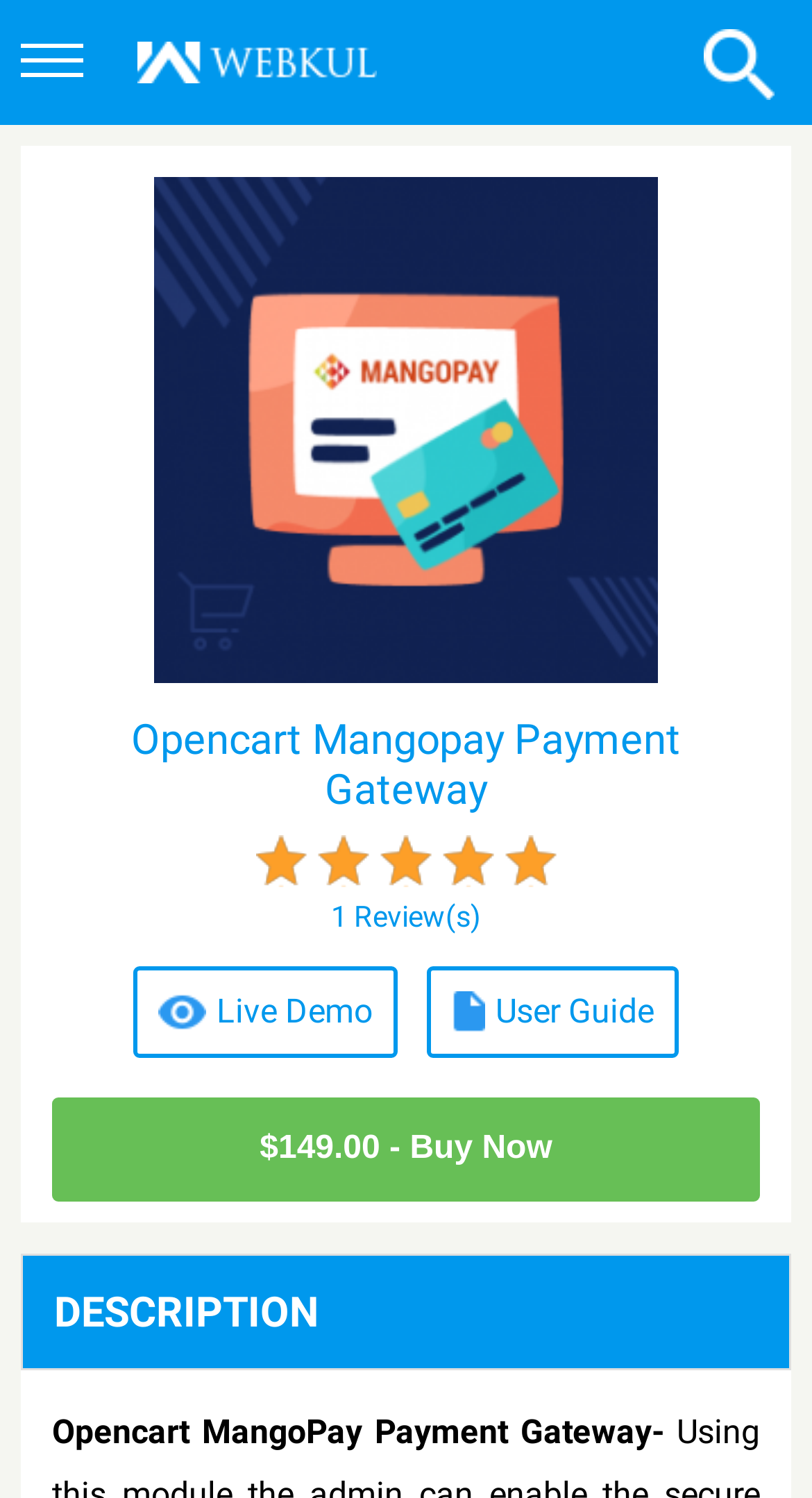What is the name of the payment gateway?
Please use the image to deliver a detailed and complete answer.

I found the image 'Opencart Mangopay Payment Gateway' on the webpage, which is likely the name of the payment gateway.